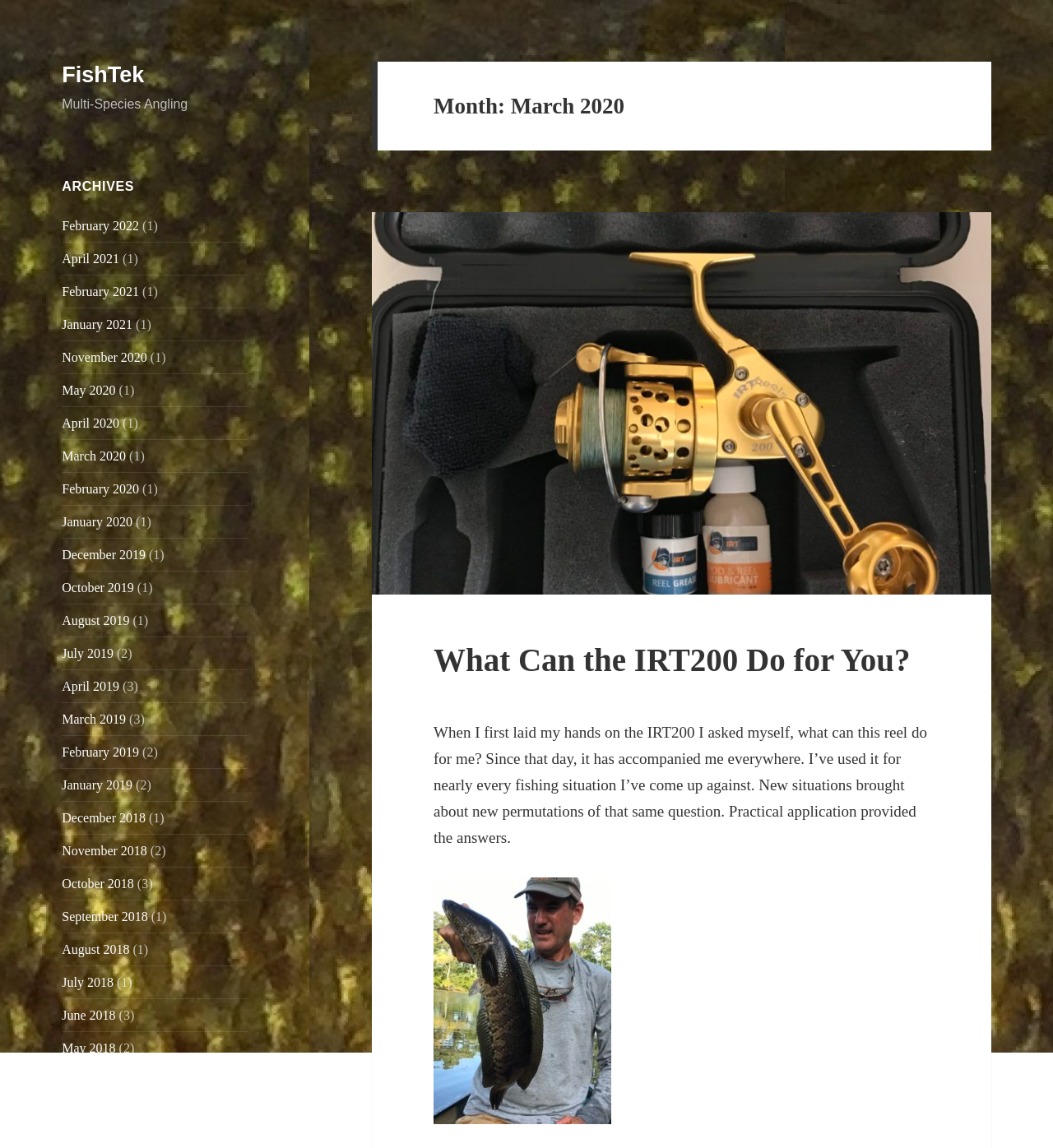Respond to the question below with a single word or phrase:
What is the current month being displayed?

March 2020